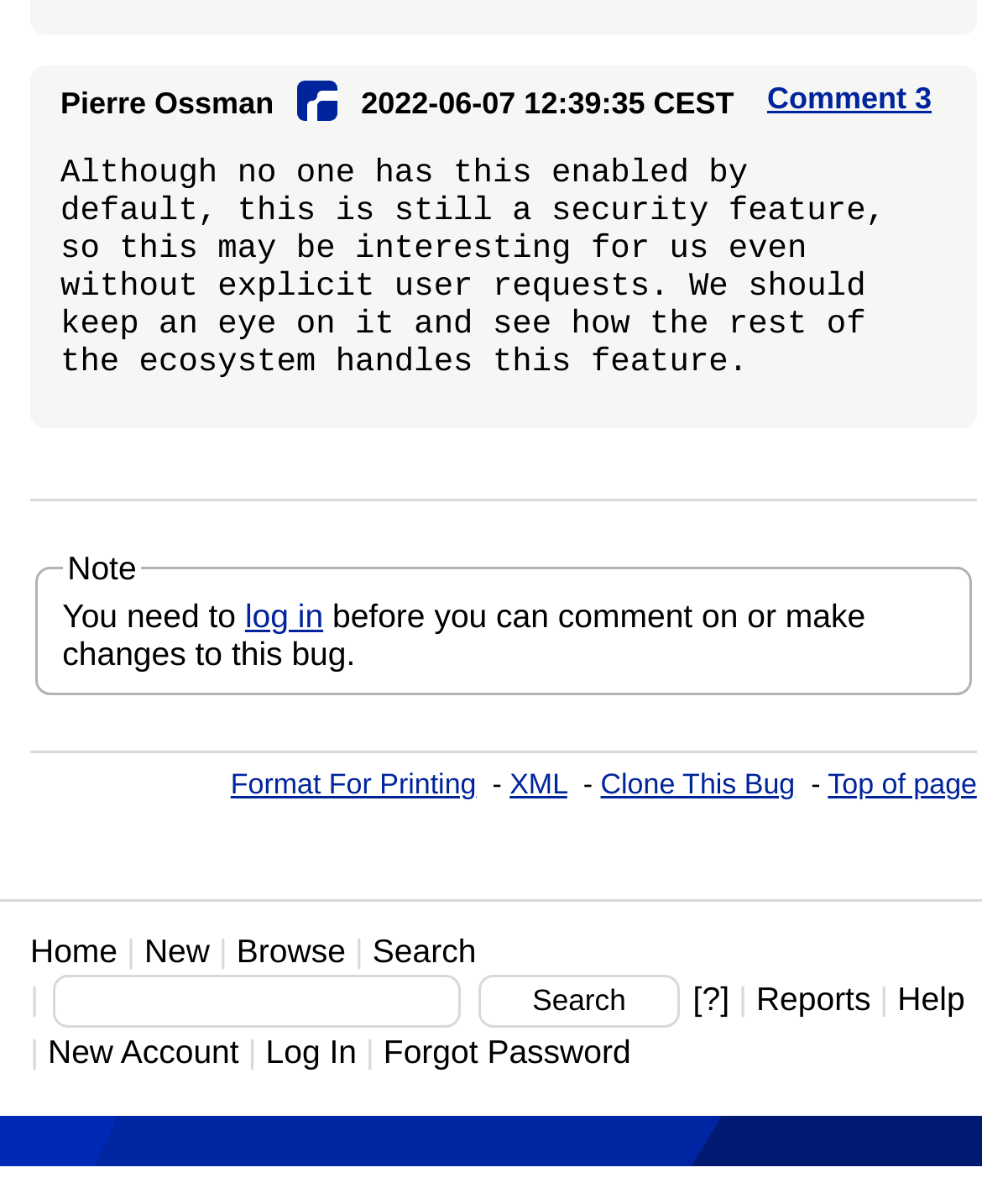Based on the description "Help", find the bounding box of the specified UI element.

[0.914, 0.847, 0.983, 0.879]